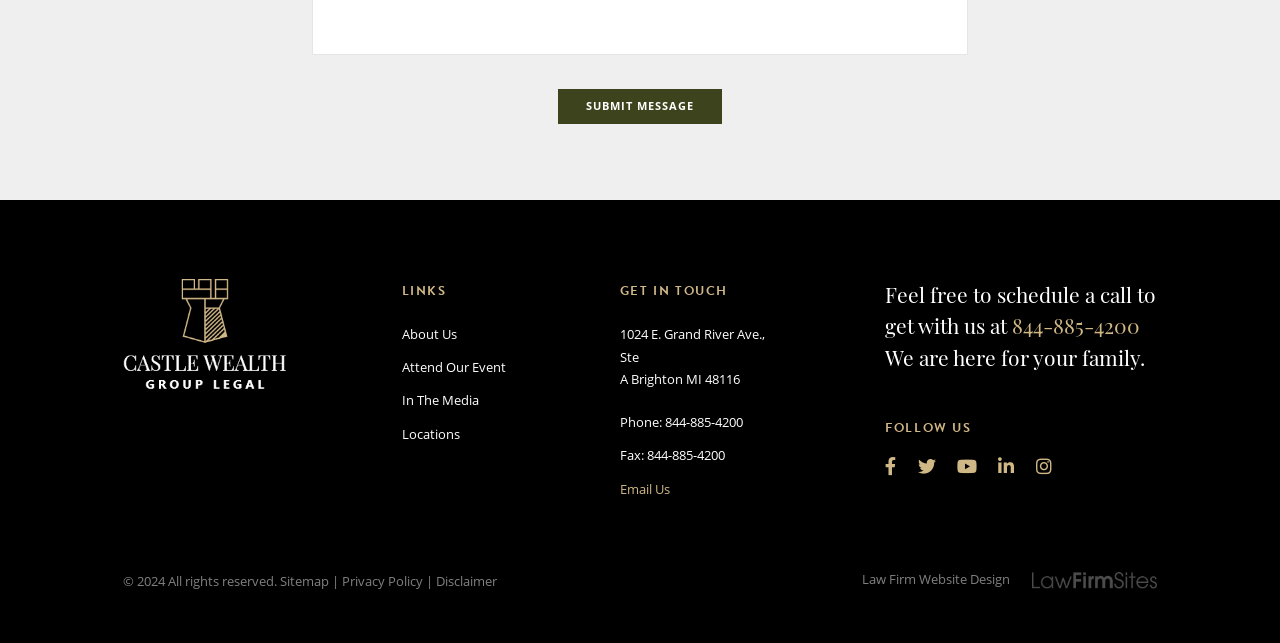What is the fax number?
Provide a detailed and well-explained answer to the question.

I found the fax number by looking at the 'GET IN TOUCH' section, where it is listed as 'Fax: 844-885-4200'.